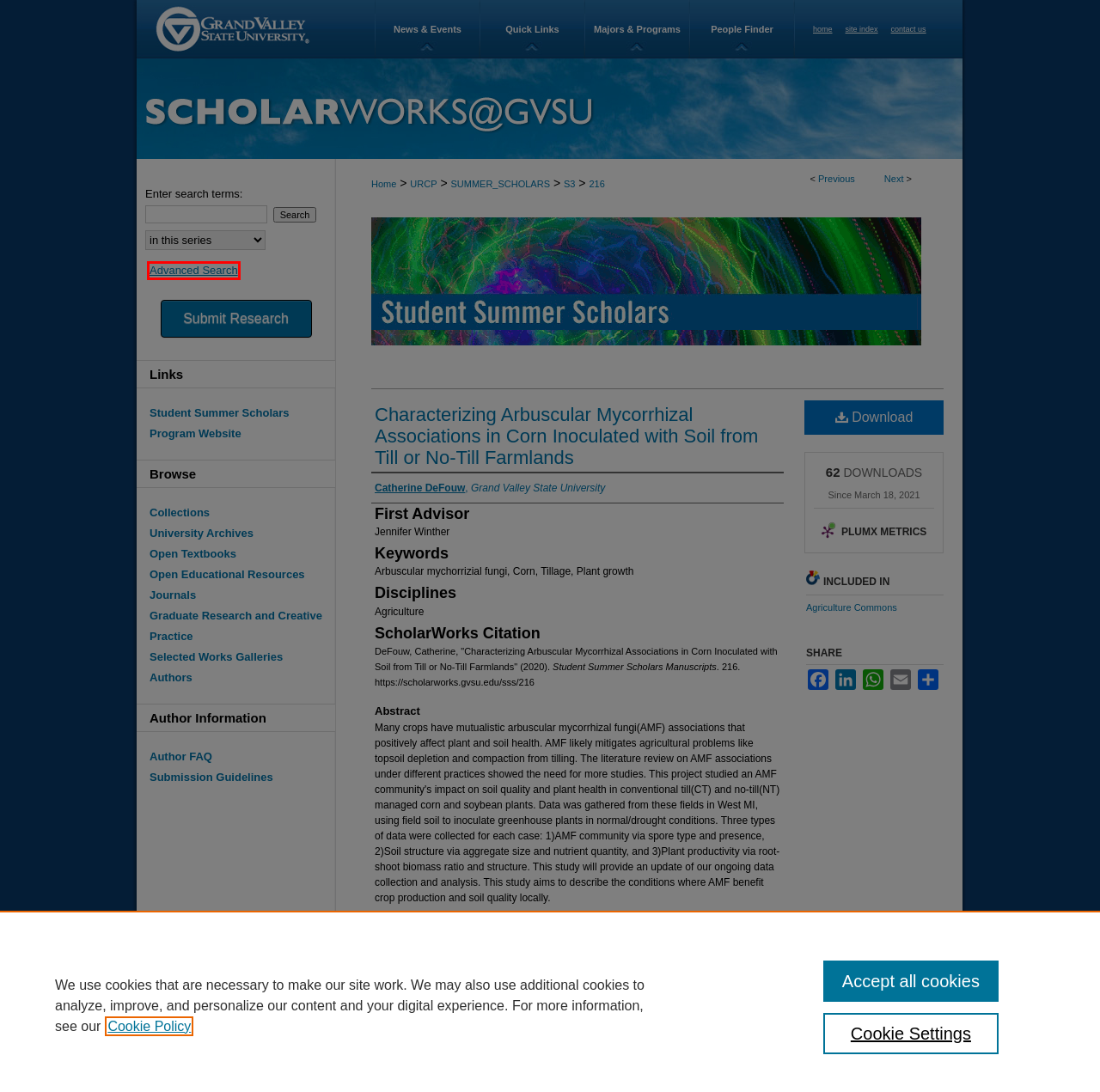A screenshot of a webpage is given, featuring a red bounding box around a UI element. Please choose the webpage description that best aligns with the new webpage after clicking the element in the bounding box. These are the descriptions:
A. Collections | ScholarWorks@GVSU | Grand Valley State University Research
B. Cookie Notice | Elsevier Legal
C. People Finder - Grand Valley State University
D. Search
E. PlumX
F. ScholarWorks@GVSU | Grand Valley State University Research
G. "Two-Dimensional Machiavellianism and the Use of Coping Strategies" by Lily Kedzuch
H. University Archives | Grand Valley State University Research | ScholarWorks@GVSU

D